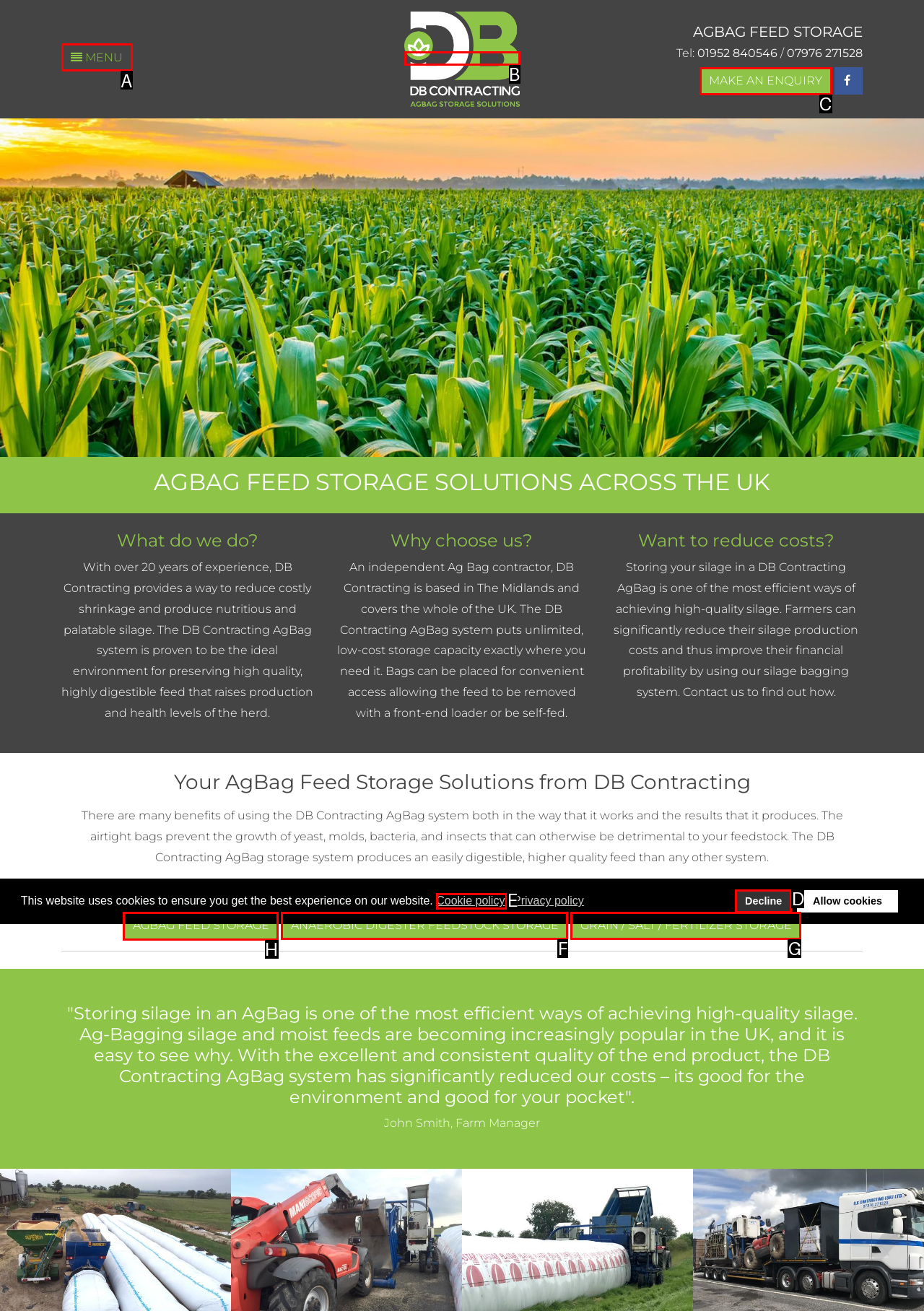Identify the correct UI element to click for this instruction: Learn more about AGBAG FEED STORAGE
Respond with the appropriate option's letter from the provided choices directly.

H